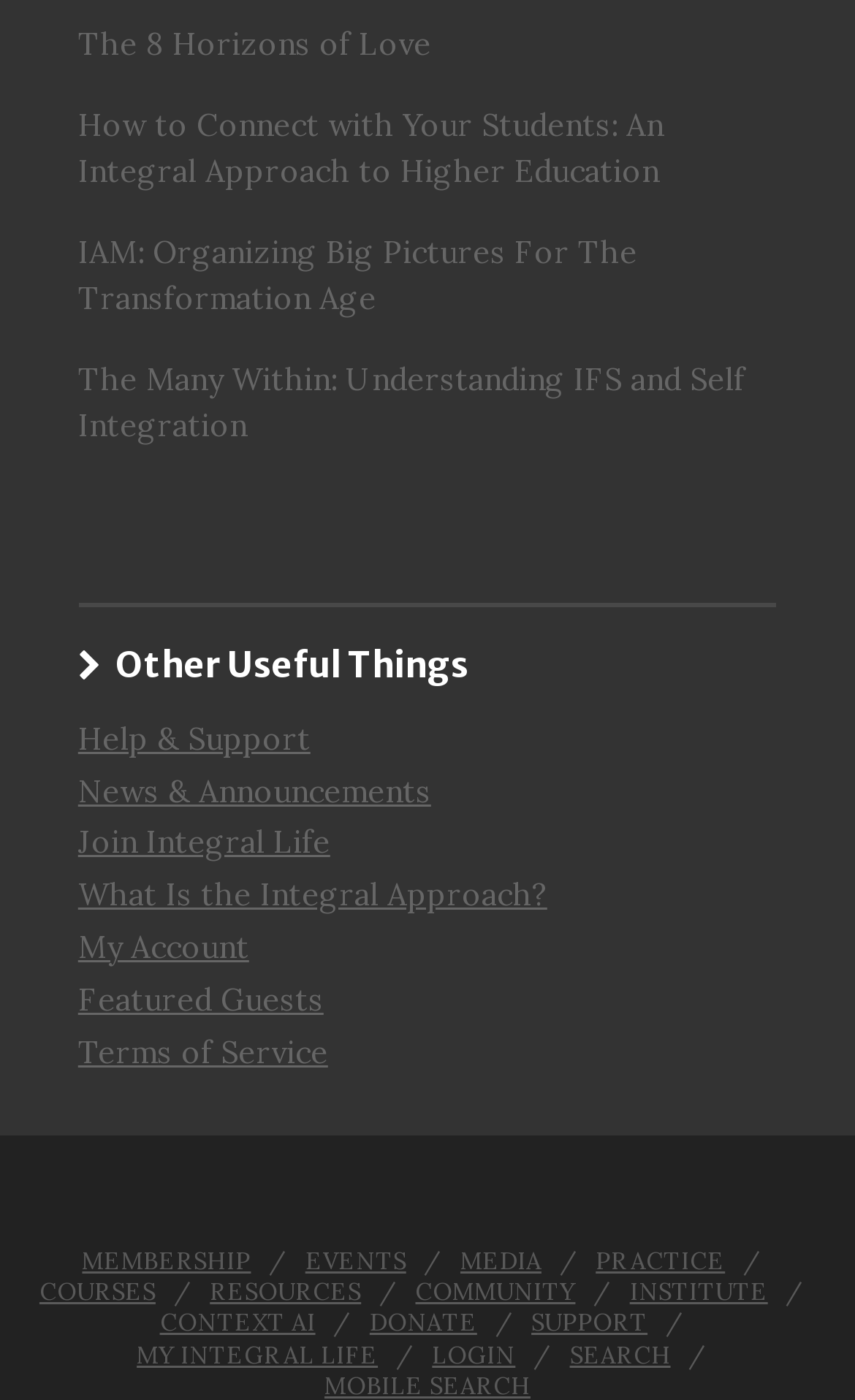What is the second link under 'Other Useful Things'?
Observe the image and answer the question with a one-word or short phrase response.

News & Announcements